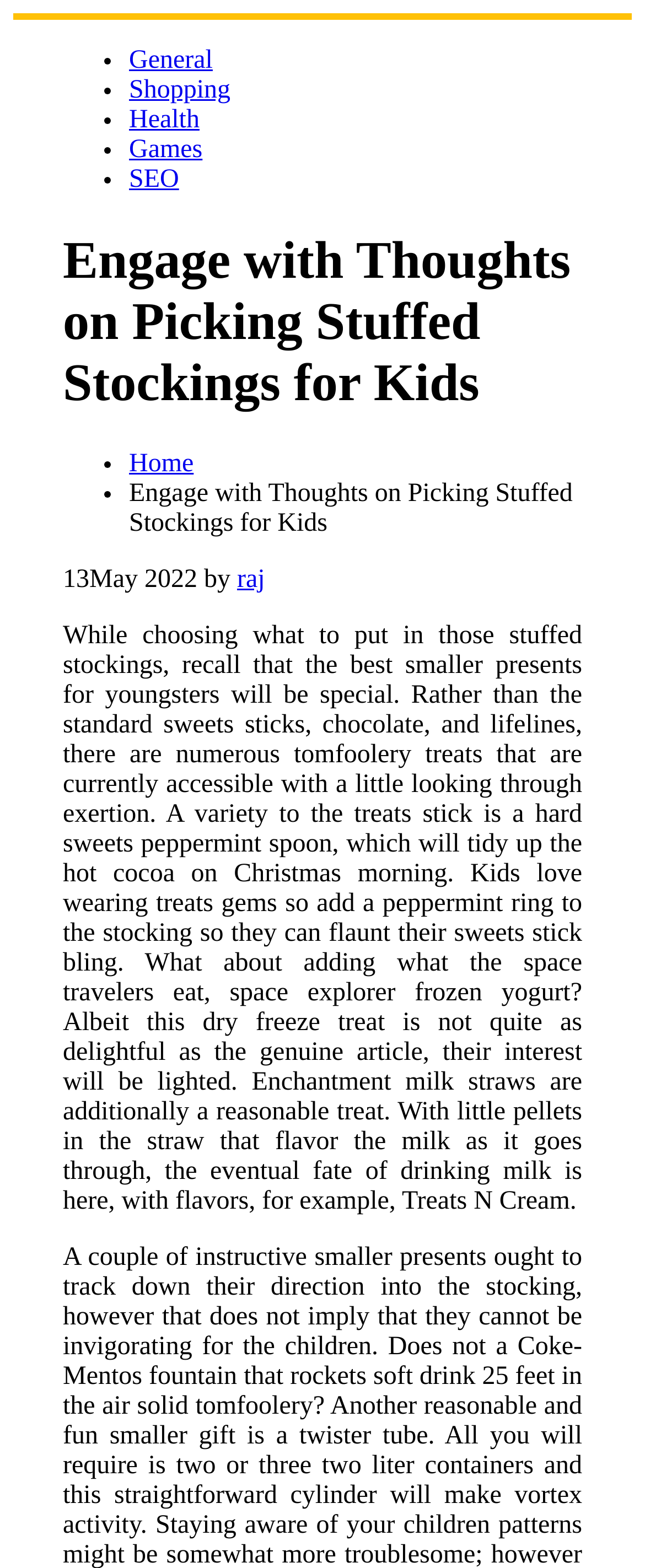How many links are in the breadcrumb navigation?
Refer to the image and provide a detailed answer to the question.

I counted the number of links in the breadcrumb navigation, which is only 'Home', so there is only 1 link in the breadcrumb navigation.